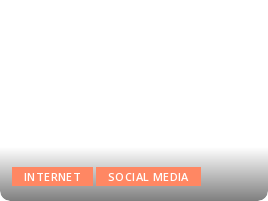What is the purpose of the buttons?
Please provide a comprehensive answer based on the visual information in the image.

The buttons are designed for user interaction and are likely links directing users to related content or sections on a website, as stated in the caption.